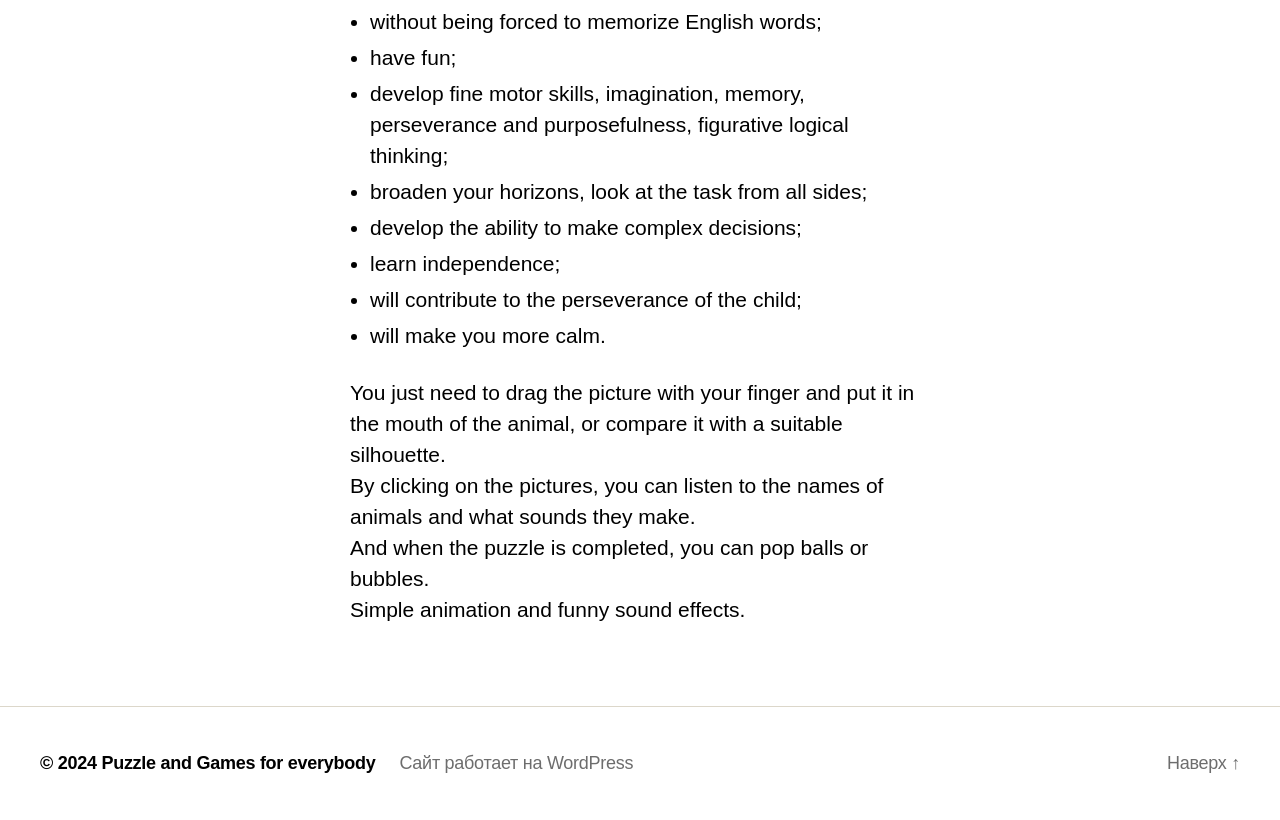What happens when the puzzle is completed?
Please provide a comprehensive answer based on the information in the image.

As mentioned in the text 'And when the puzzle is completed, you can pop balls or bubbles.', when the puzzle is completed, you can pop balls or bubbles, which suggests a fun and interactive experience.